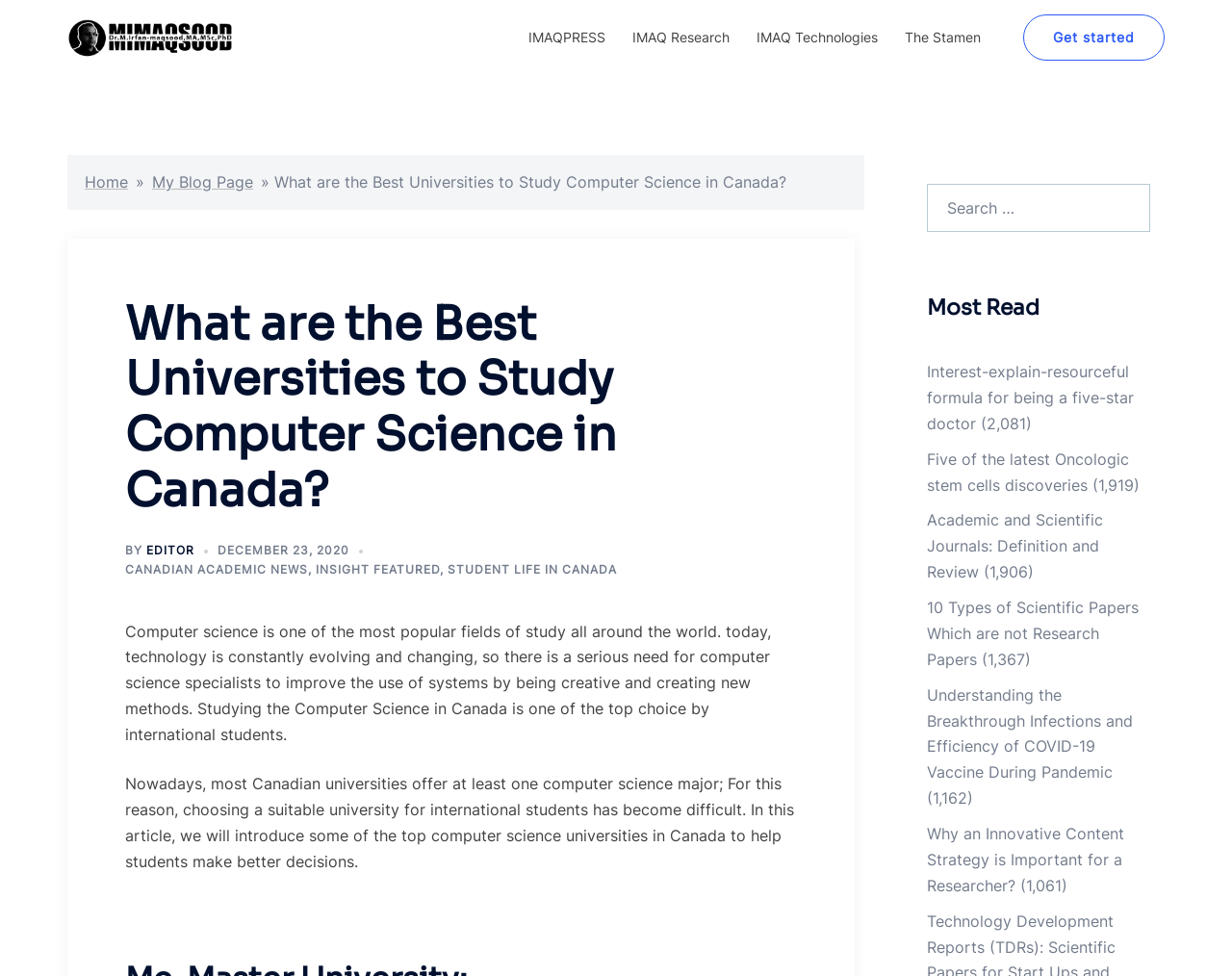Determine the bounding box for the UI element as described: "Home". The coordinates should be represented as four float numbers between 0 and 1, formatted as [left, top, right, bottom].

[0.069, 0.177, 0.104, 0.196]